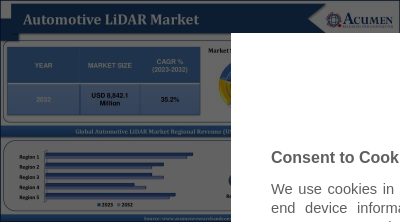Elaborate on all the elements present in the image.

The image titled "Automotive LiDAR Market Size Will Reach to US$ 8,842.1 Million" presents a visual summary of the market outlook for automotive LiDAR technology through 2032, as researched by Acumen Research and Consulting. The graphic prominently displays key data points, including a projected market size of USD 8,842.1 million with a compound annual growth rate (CAGR) of 35.2%. Below the main statistics, a bar graph illustrates the regional revenue contributions from various markets, labeled as Regions 1 to 5, highlighting significant financial projections for each area. This visual representation aims to concisely convey the growth and potential of the automotive LiDAR sector, giving stakeholders a clear understanding of market dynamics and trends.